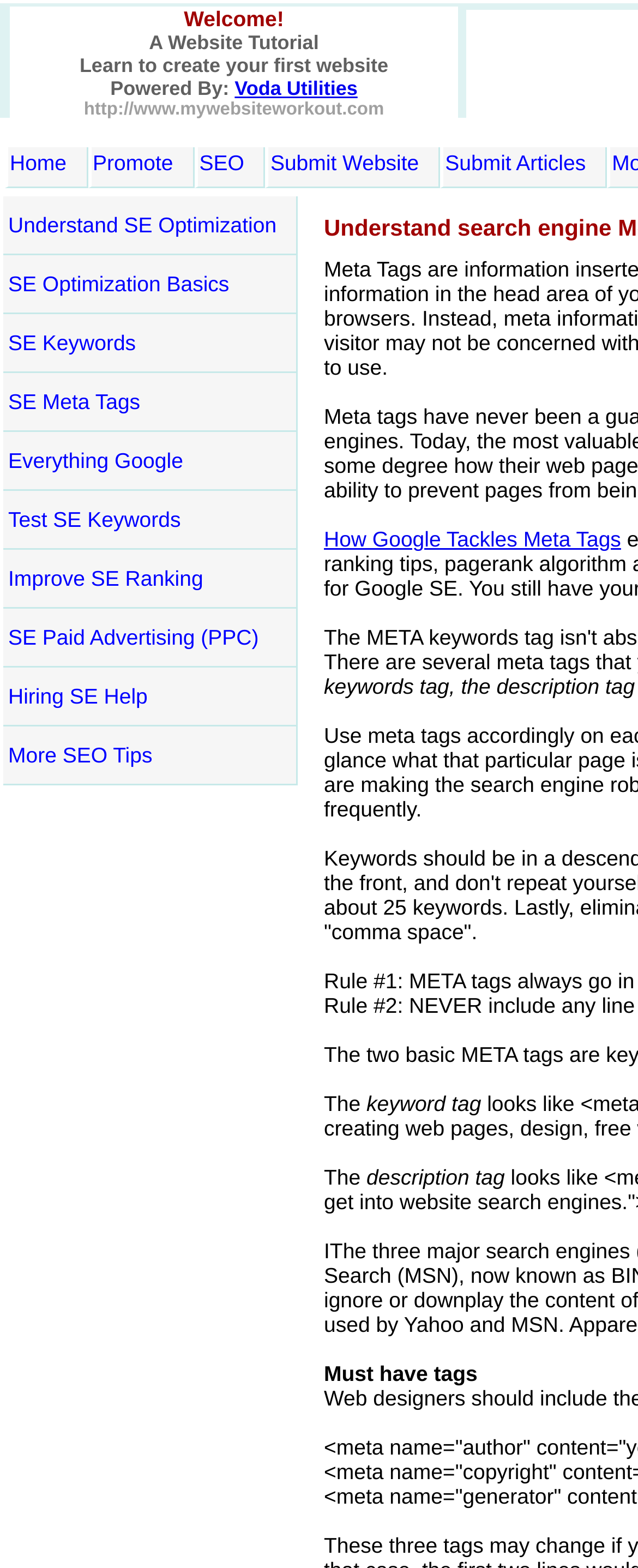What is the first link on the webpage?
Please provide a single word or phrase based on the screenshot.

How Google Tackles Meta Tags